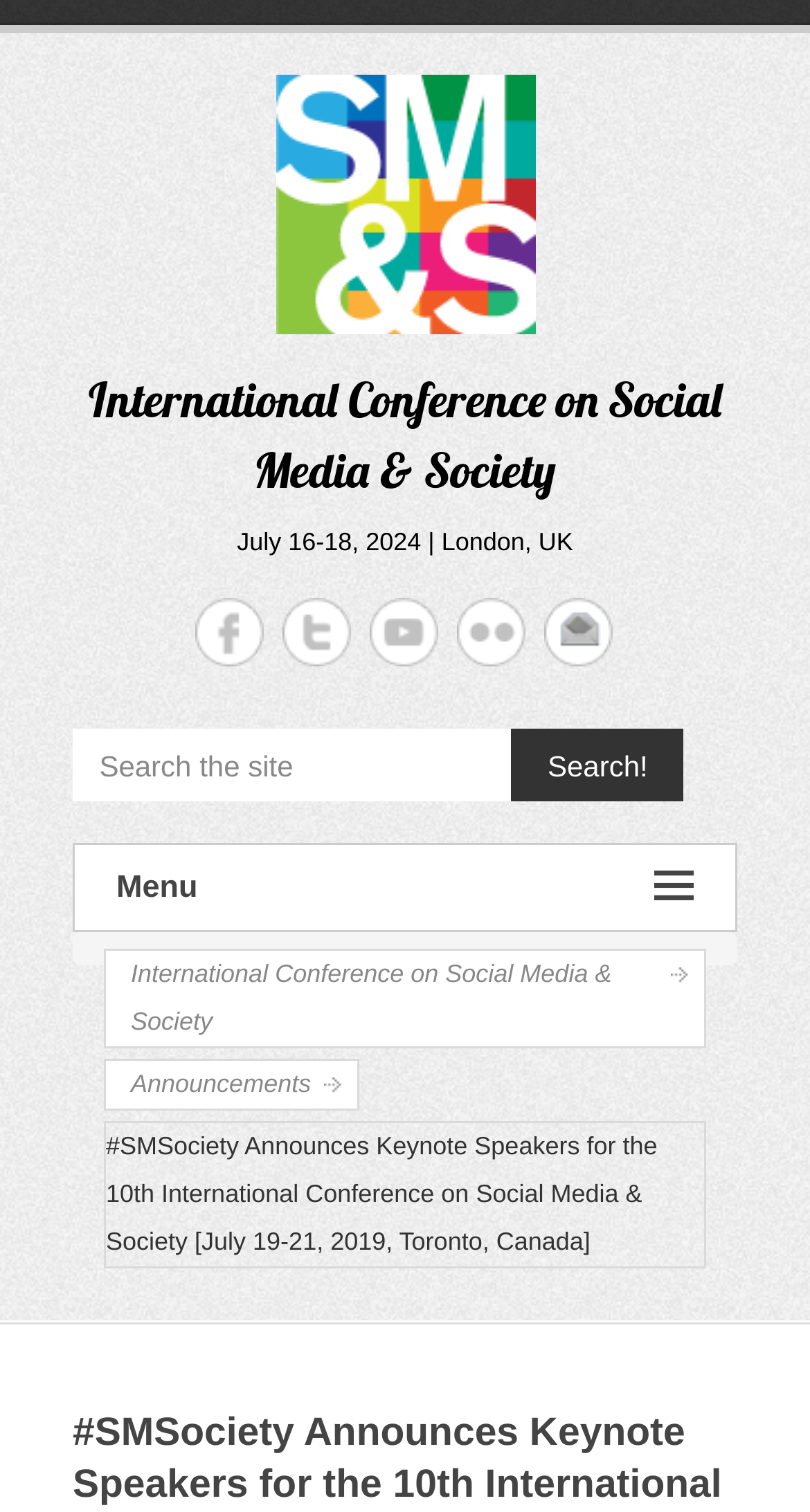Determine the bounding box coordinates for the clickable element required to fulfill the instruction: "Go to the International Conference on Social Media & Society homepage". Provide the coordinates as four float numbers between 0 and 1, i.e., [left, top, right, bottom].

[0.34, 0.129, 0.66, 0.151]